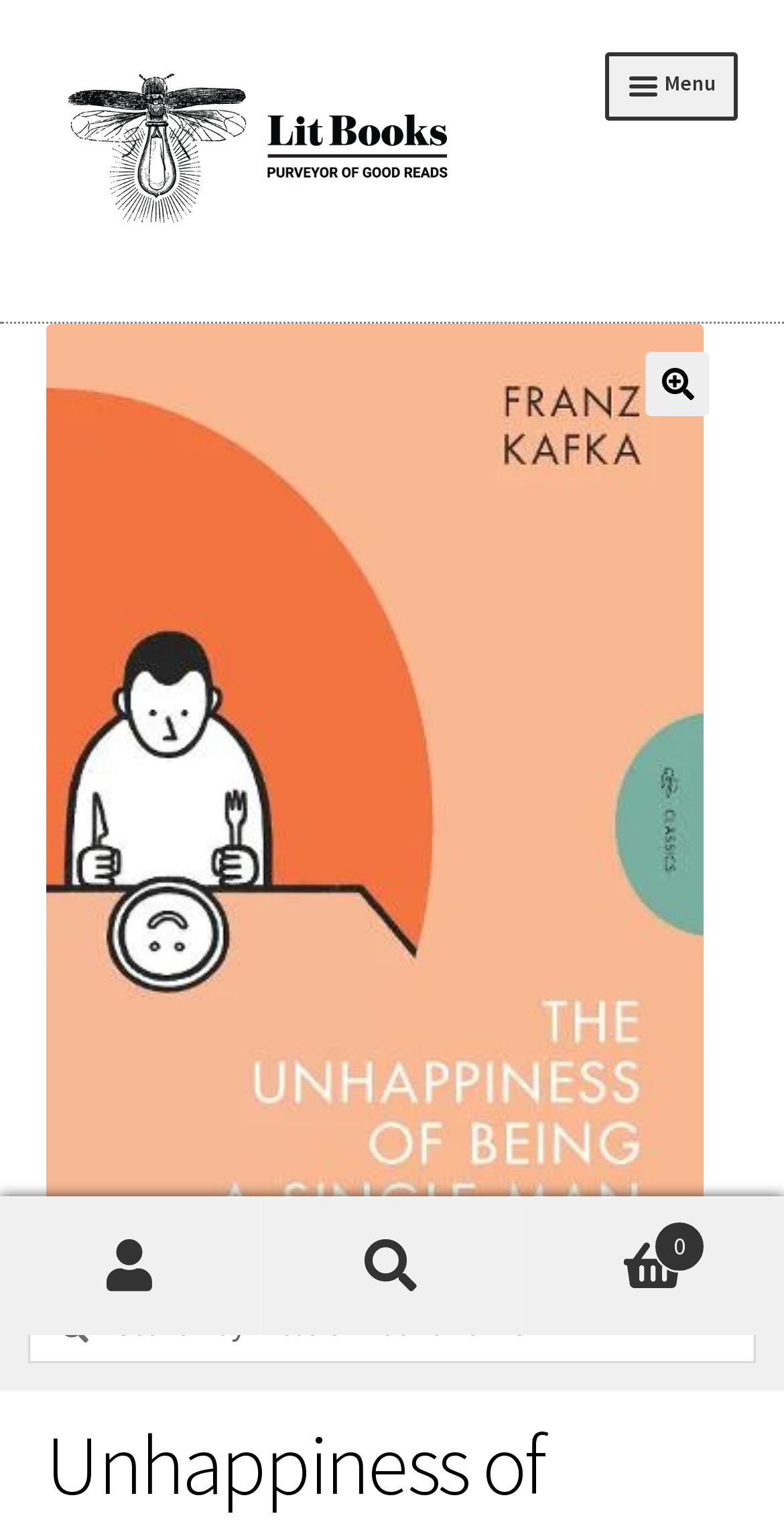Give a detailed account of the webpage's layout and content.

This webpage is for Lit Books, one of Malaysia's best independent bookshops. At the top left corner, there are two "Skip to" links, one for navigation and one for content. Next to these links is the Lit Books logo, which is an image. 

To the right of the logo is the primary navigation menu, which includes links to "BOOK INQUIRIES", "SHOP", "ABOUT US", and "LIT REVIEW". There is also a button to expand a child menu. Below these links, there is a search bar where users can search by title, author, or ISBN. 

On the top right corner, there are three icons: a heart, a person, and a shopping basket. The heart icon is a link to "My Account", the person icon is a link to search, and the shopping basket icon indicates that the basket is empty. 

At the bottom of the page, there is a large image that spans almost the entire width of the page.